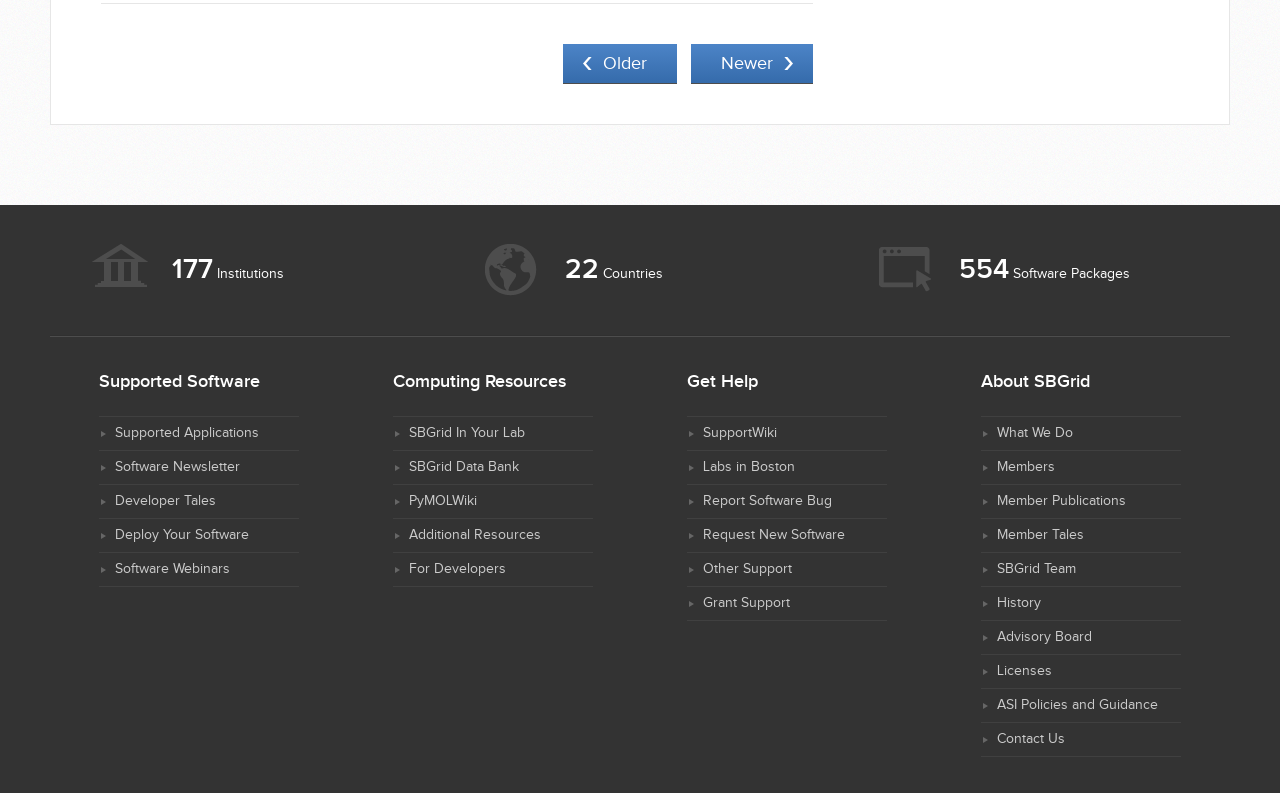What is the name of the team mentioned on the webpage?
Could you give a comprehensive explanation in response to this question?

I found the answer by looking at the link element with the OCR text 'SBGrid Team' under the heading element with the OCR text 'About SBGrid'.